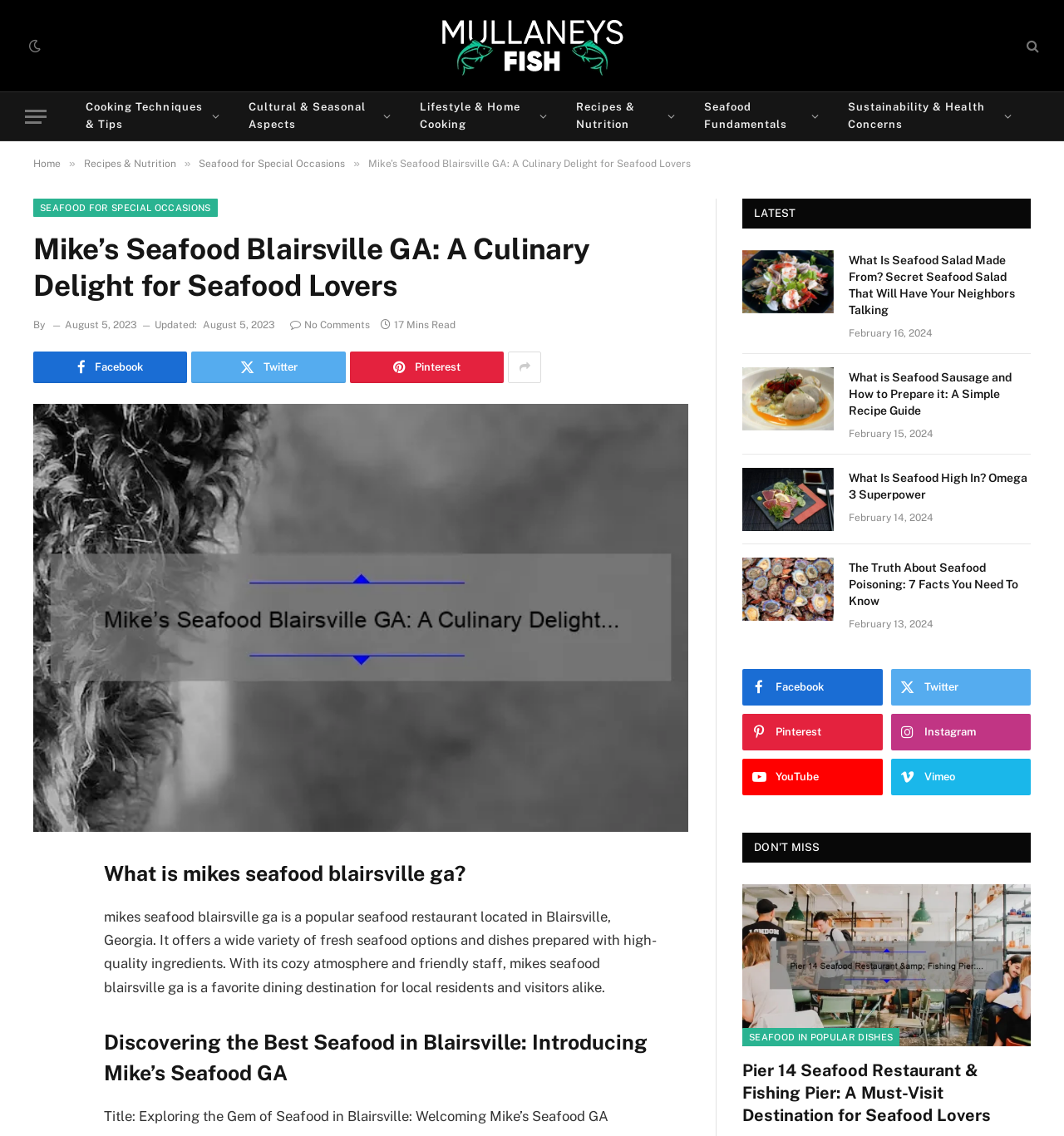Provide a brief response to the question using a single word or phrase: 
What is the topic of the first article under 'LATEST'?

Seafood Salad